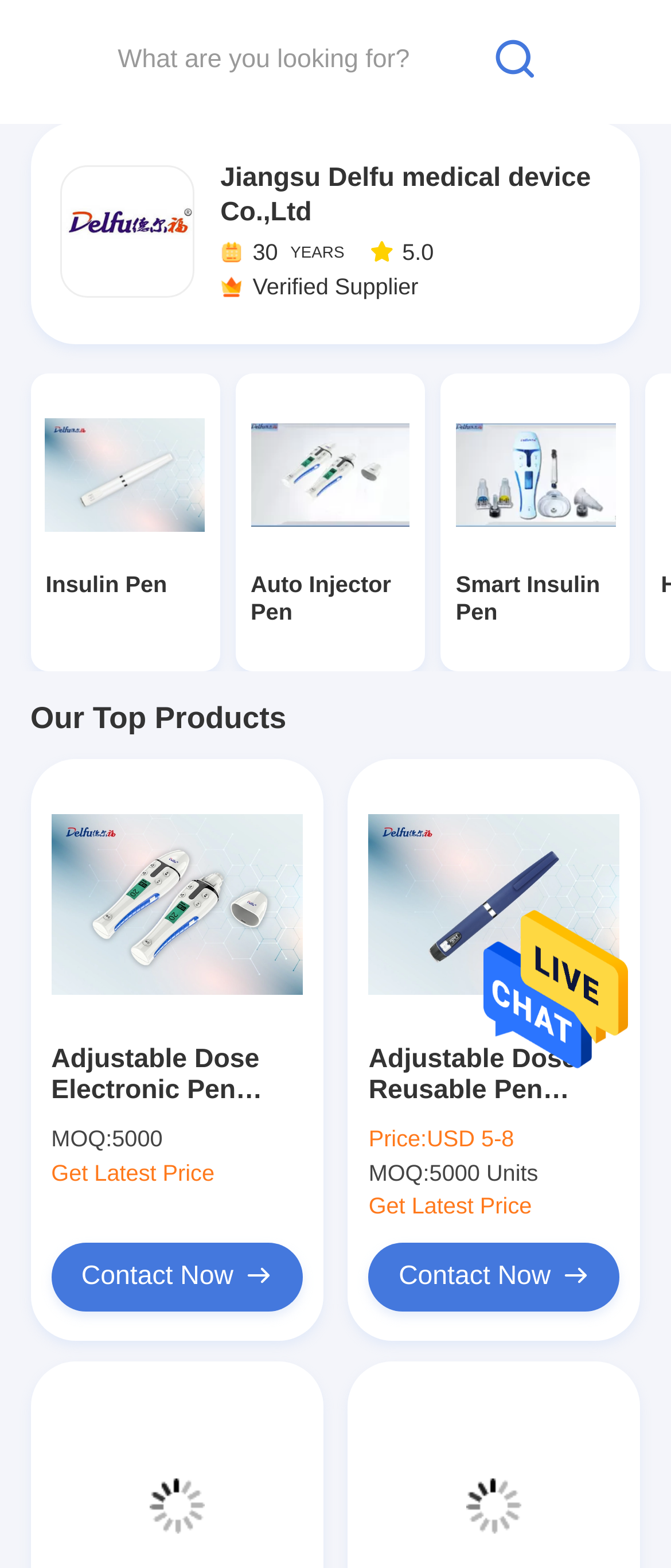Bounding box coordinates are specified in the format (top-left x, top-left y, bottom-right x, bottom-right y). All values are floating point numbers bounded between 0 and 1. Please provide the bounding box coordinate of the region this sentence describes: Health Care & Medical

None